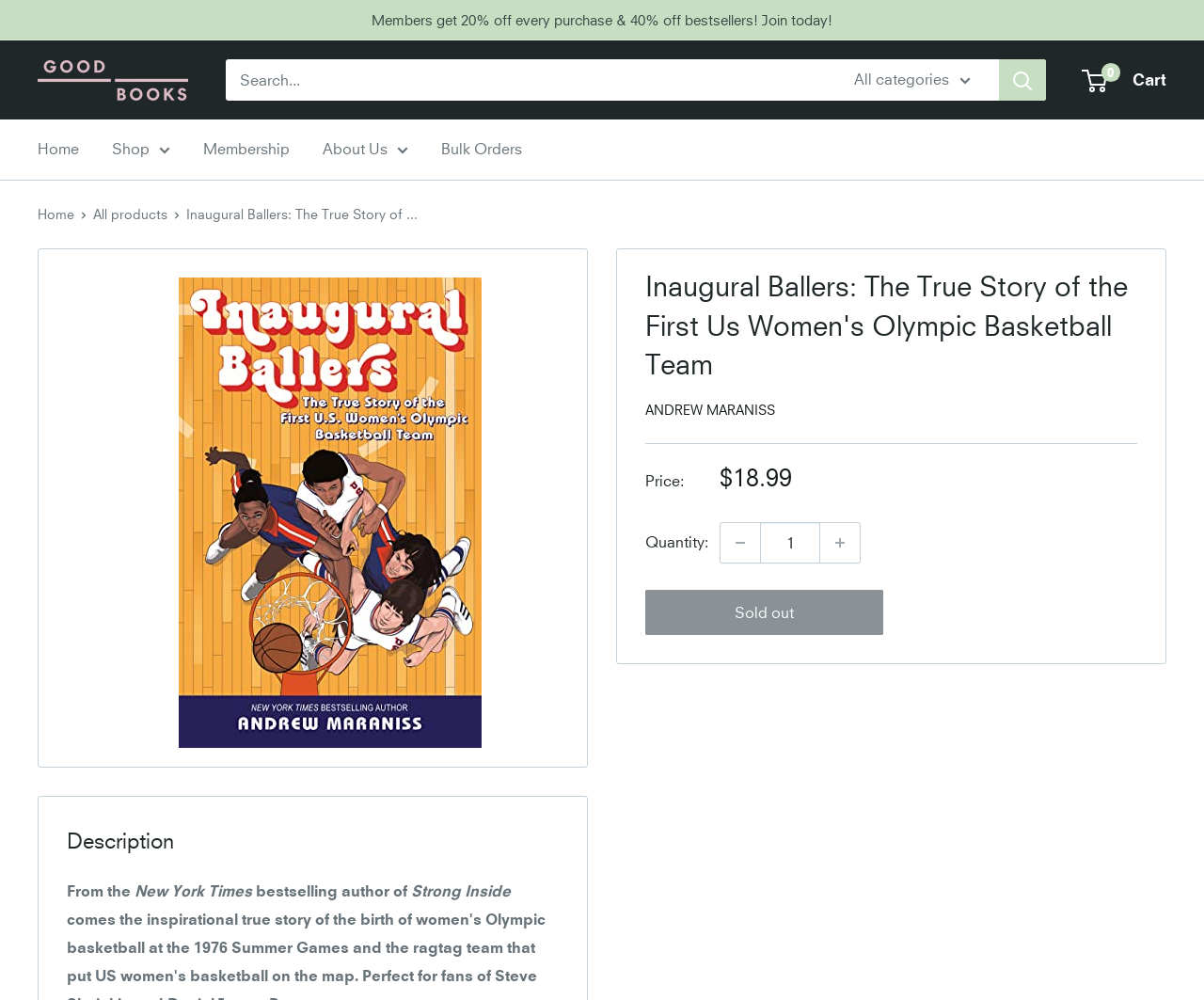Please identify the bounding box coordinates of the area that needs to be clicked to follow this instruction: "View the cart".

[0.9, 0.065, 0.969, 0.095]